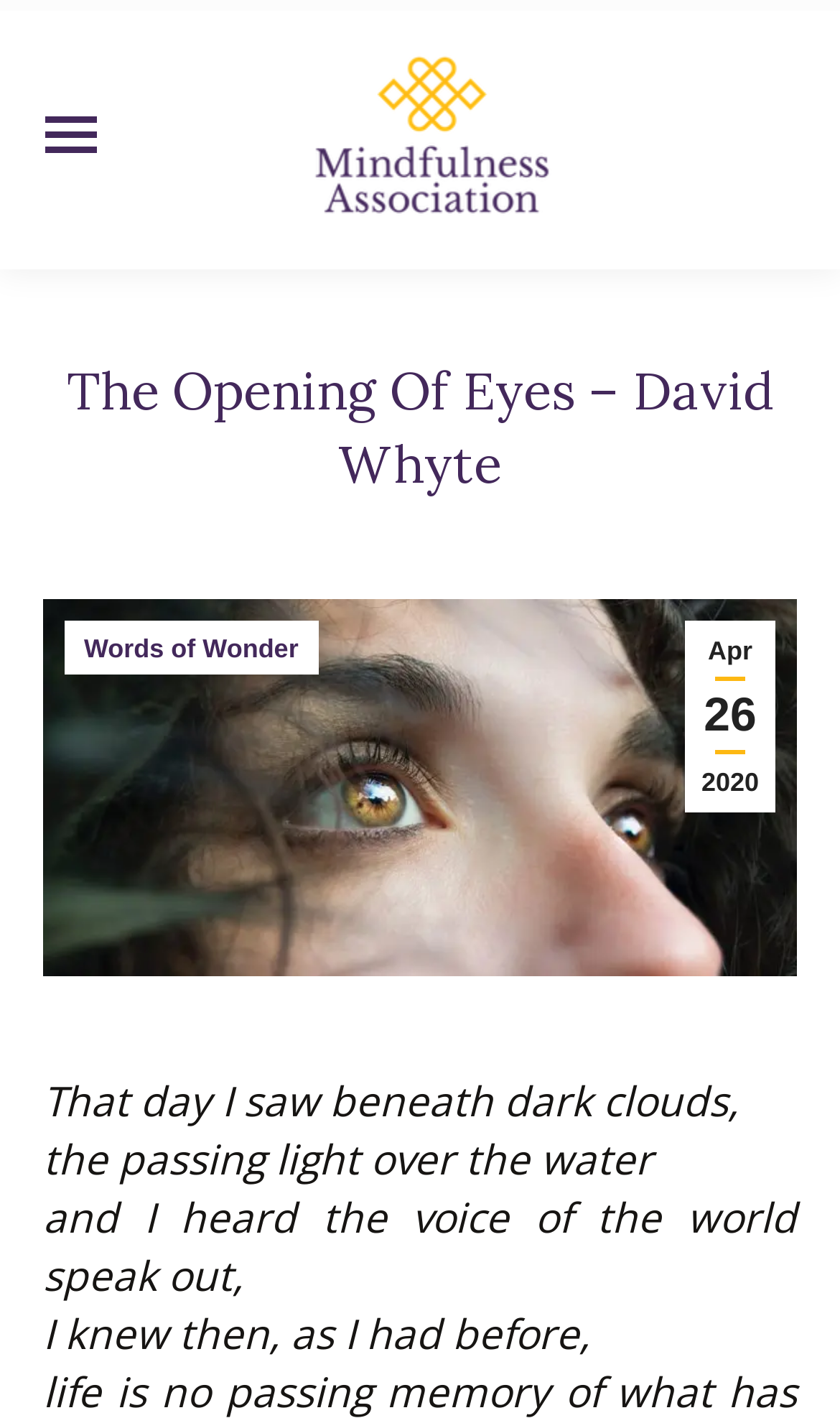What is the date of the poem?
Utilize the image to construct a detailed and well-explained answer.

I obtained the answer by looking at the link element with the text 'Apr 26 2020' which suggests that it is the date of the poem.